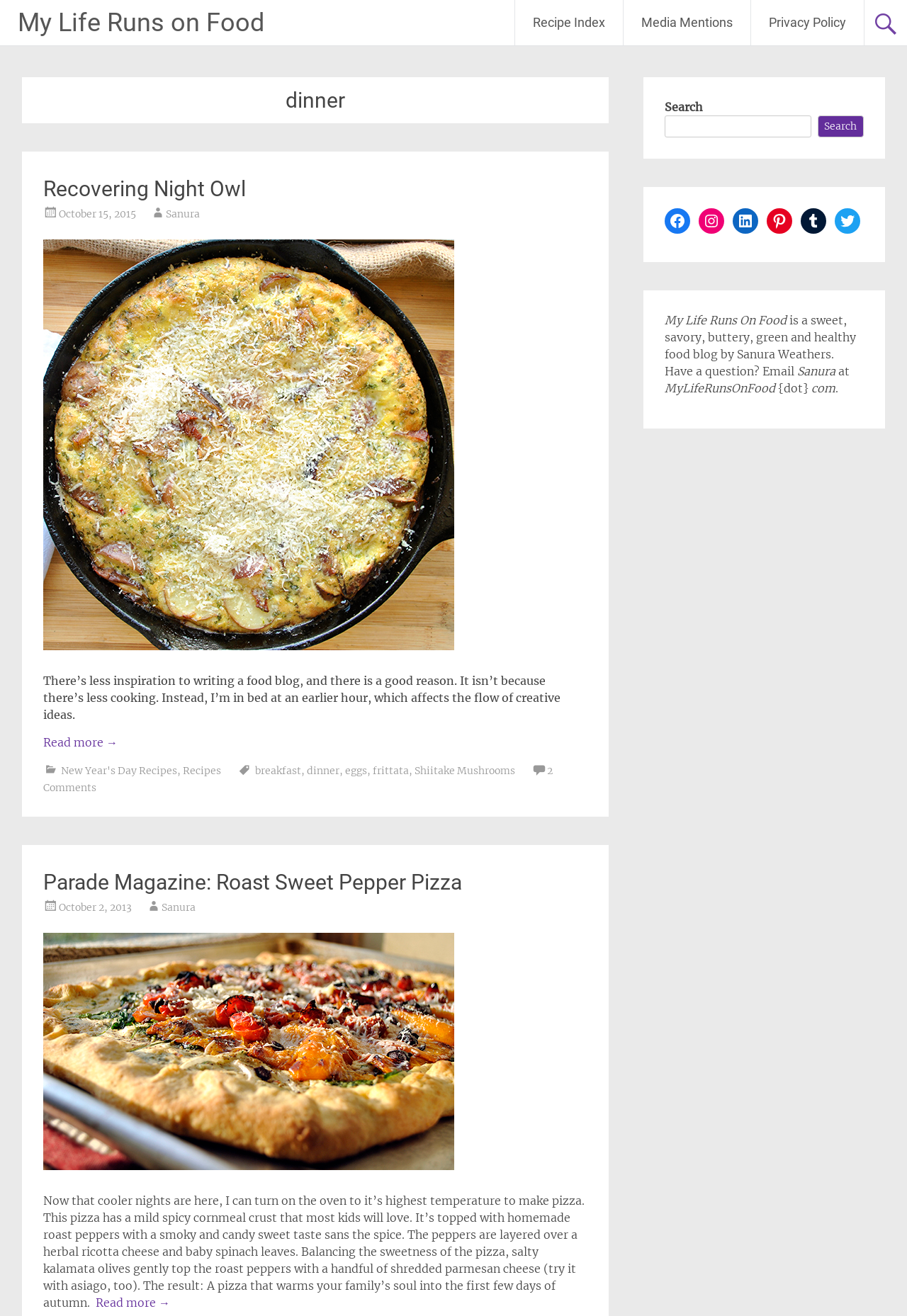Kindly determine the bounding box coordinates for the clickable area to achieve the given instruction: "Click on the 'Recipe Index' link".

[0.568, 0.0, 0.687, 0.034]